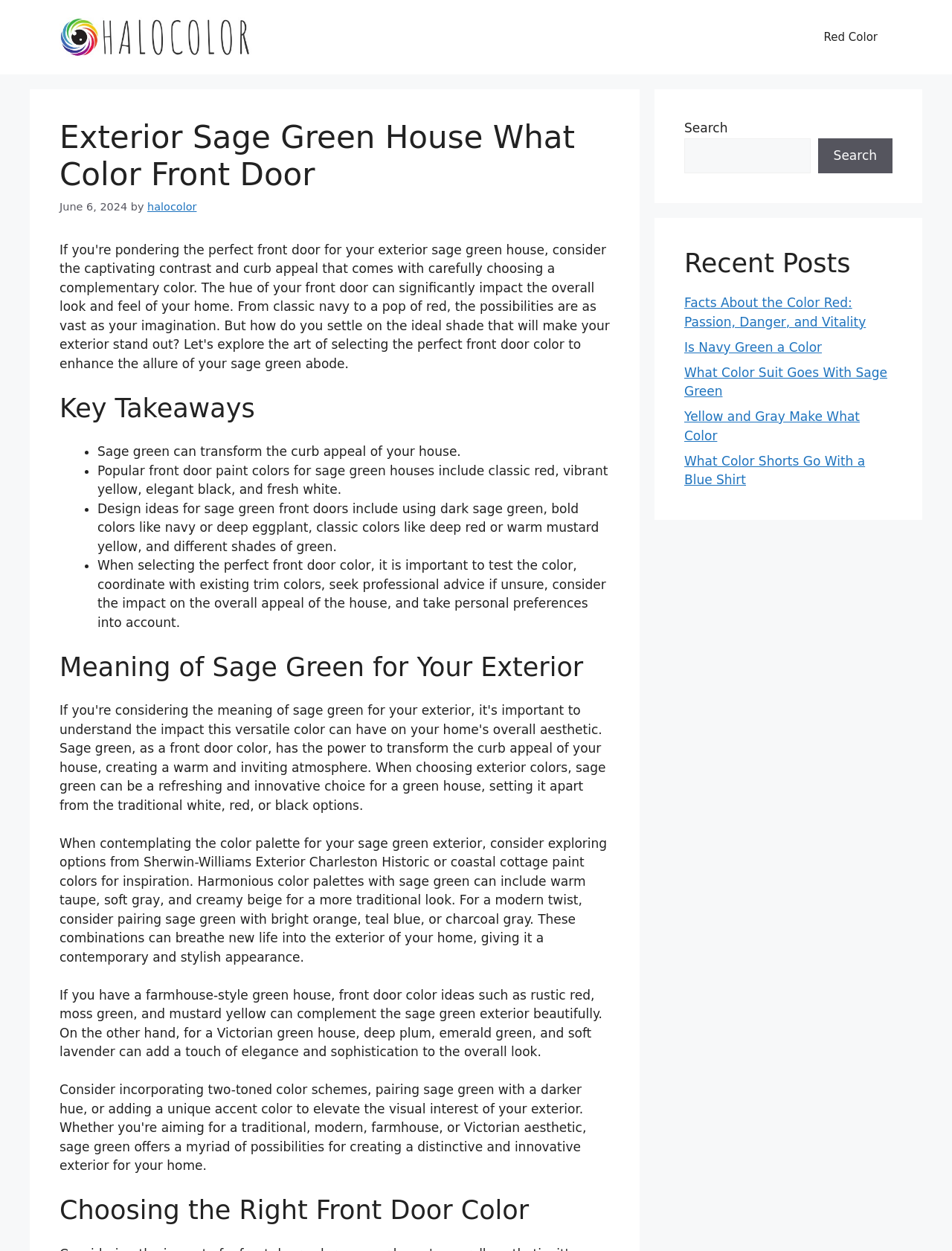Please respond in a single word or phrase: 
What is the purpose of the article?

Choosing front door color